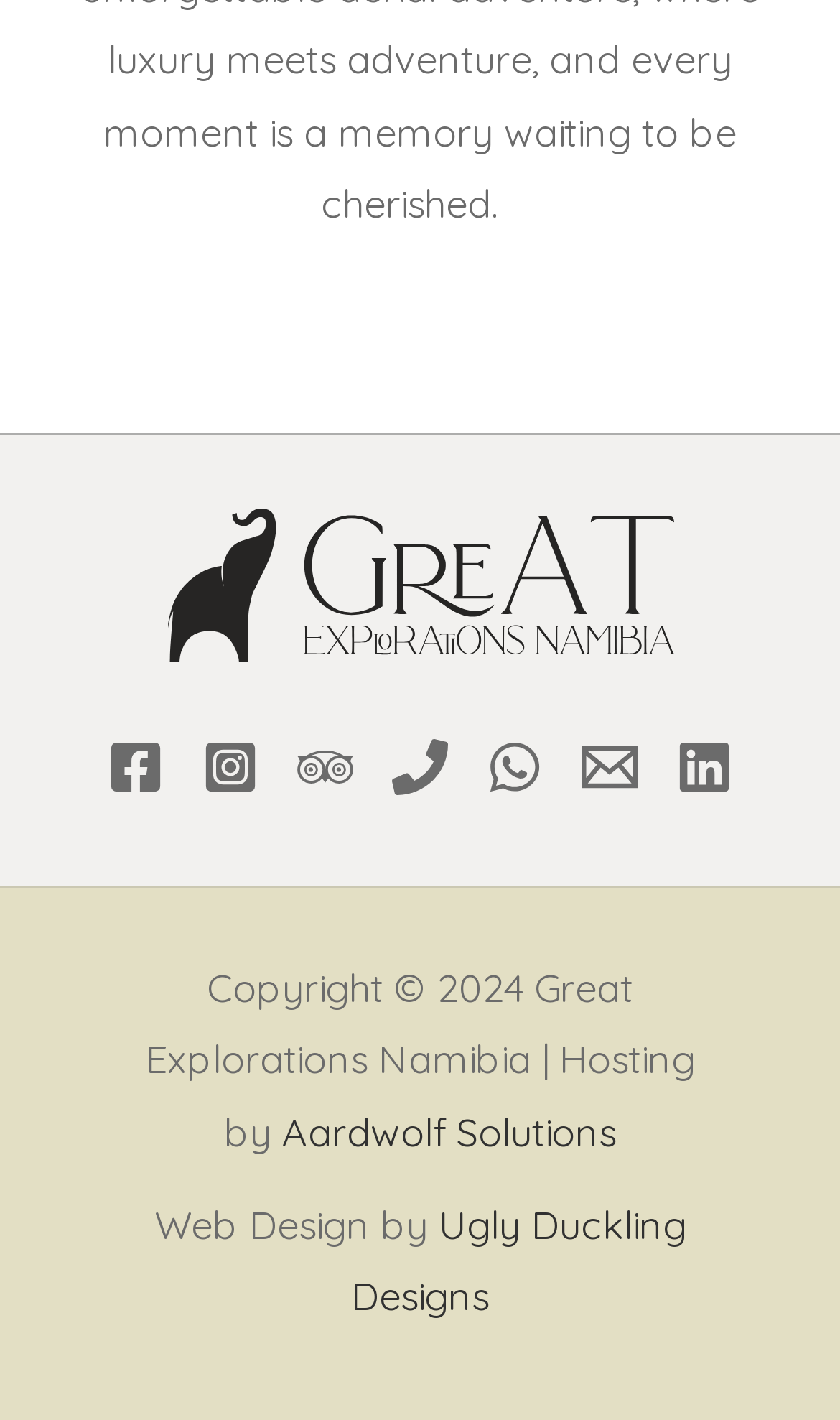What is the last item in the footer section? Please answer the question using a single word or phrase based on the image.

Web Design by Ugly Duckling Designs